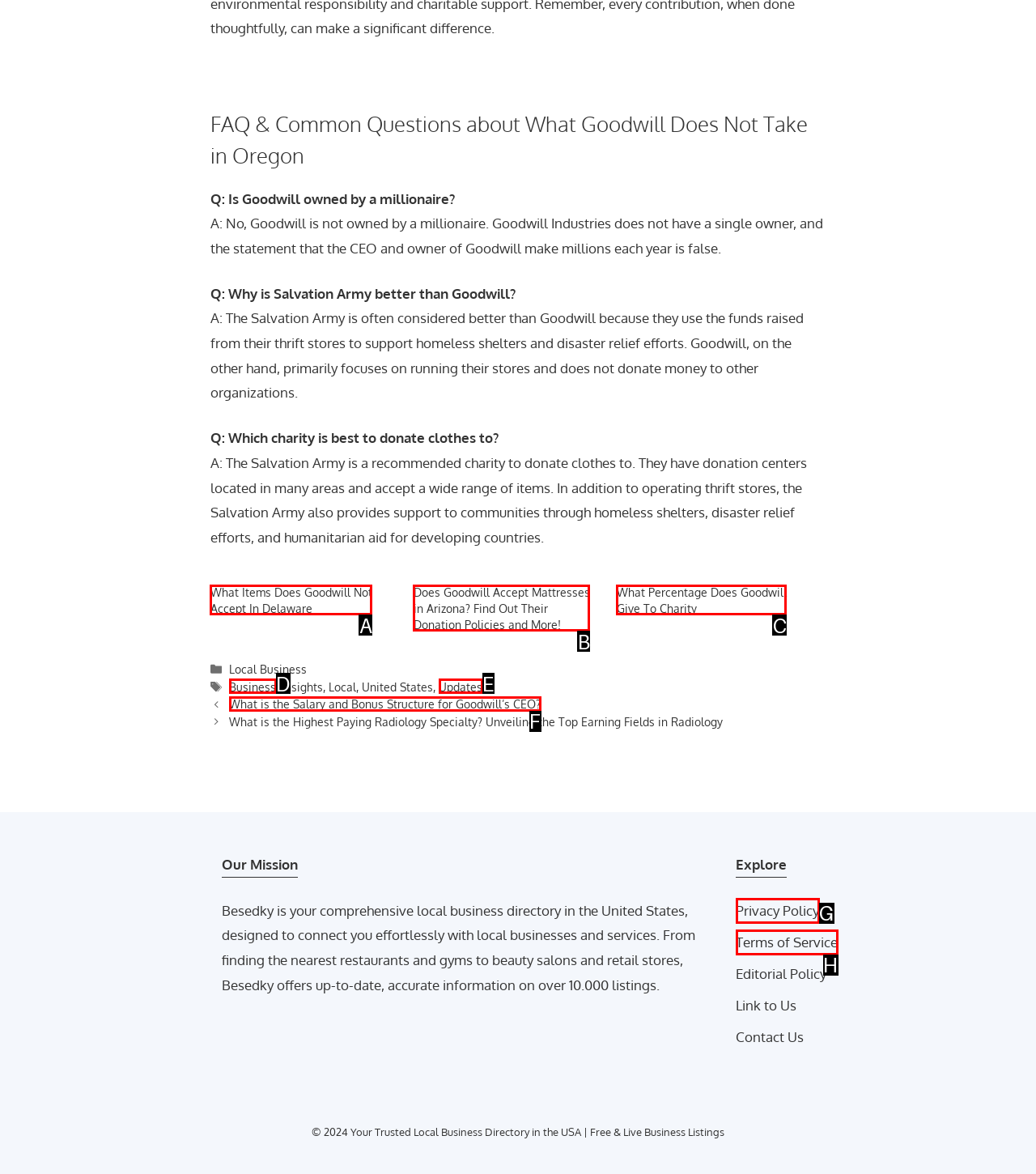Which UI element should you click on to achieve the following task: Click on 'What Items Does Goodwill Not Accept In Delaware'? Provide the letter of the correct option.

A